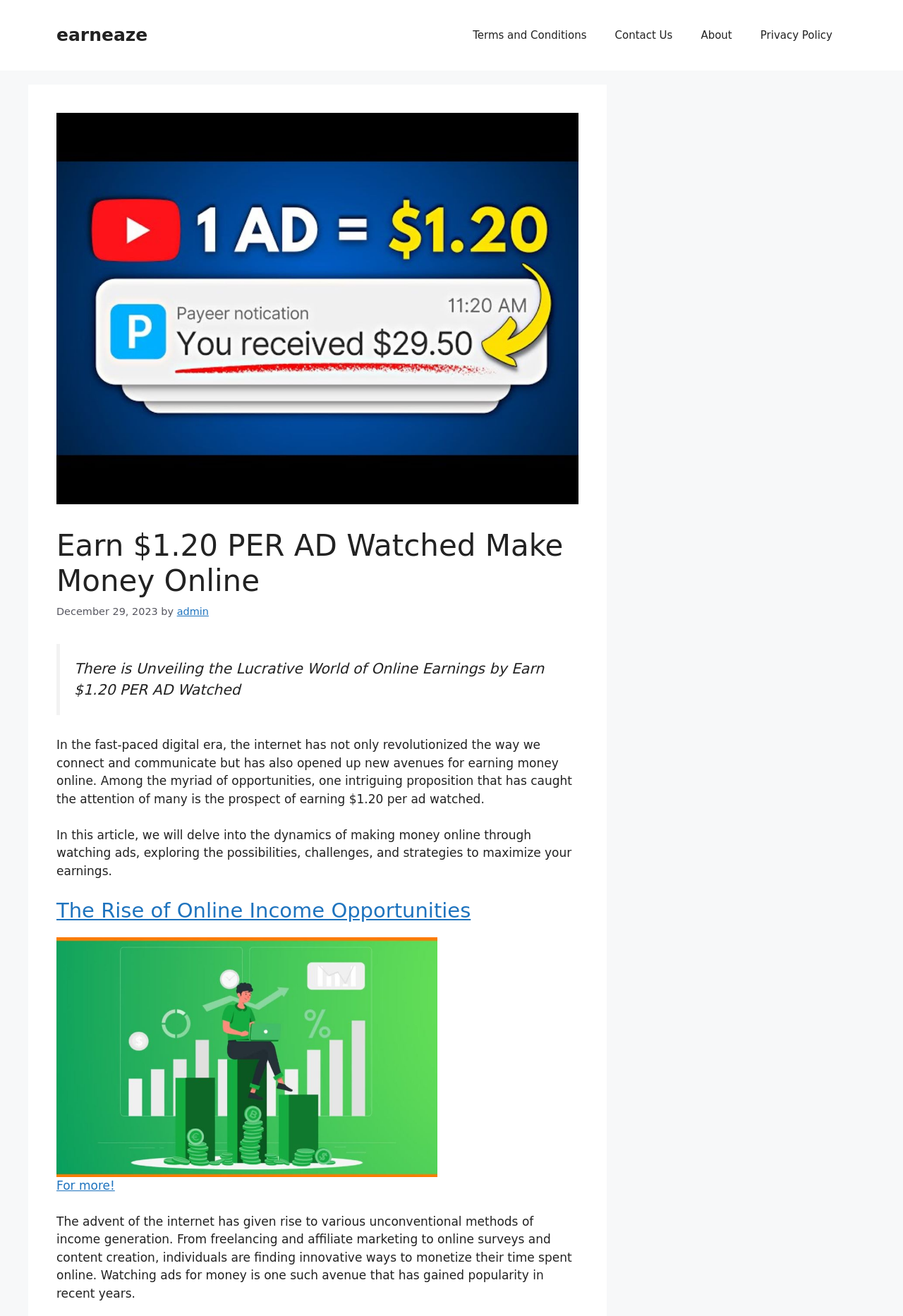Based on the image, provide a detailed and complete answer to the question: 
What is the main idea of the article?

I found the main idea of the article by reading the static text in the paragraph elements, which discuss the concept of earning money online through watching ads and other online opportunities.